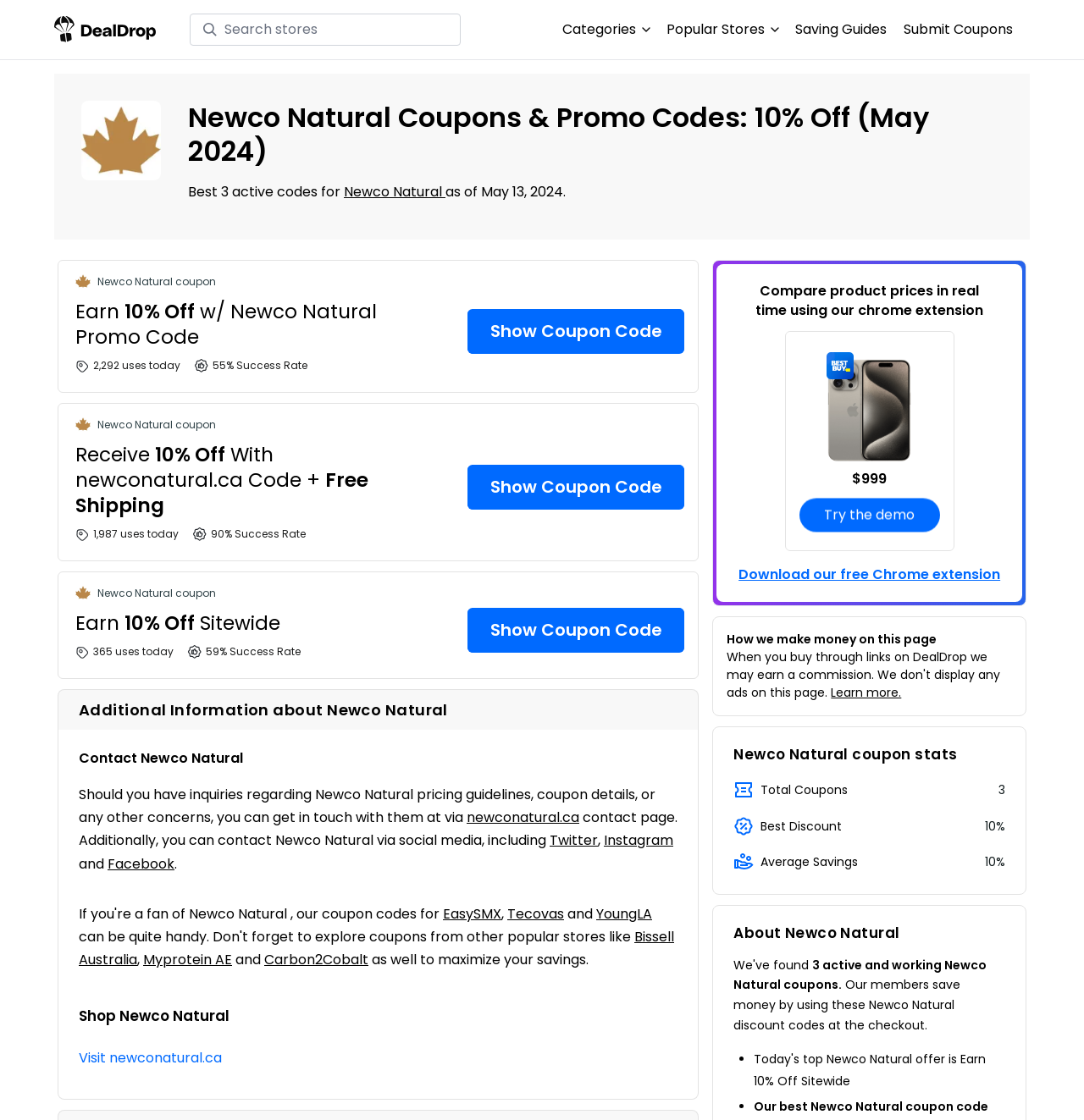What is the headline of the webpage?

Newco Natural Coupons & Promo Codes: 10% Off (May 2024)